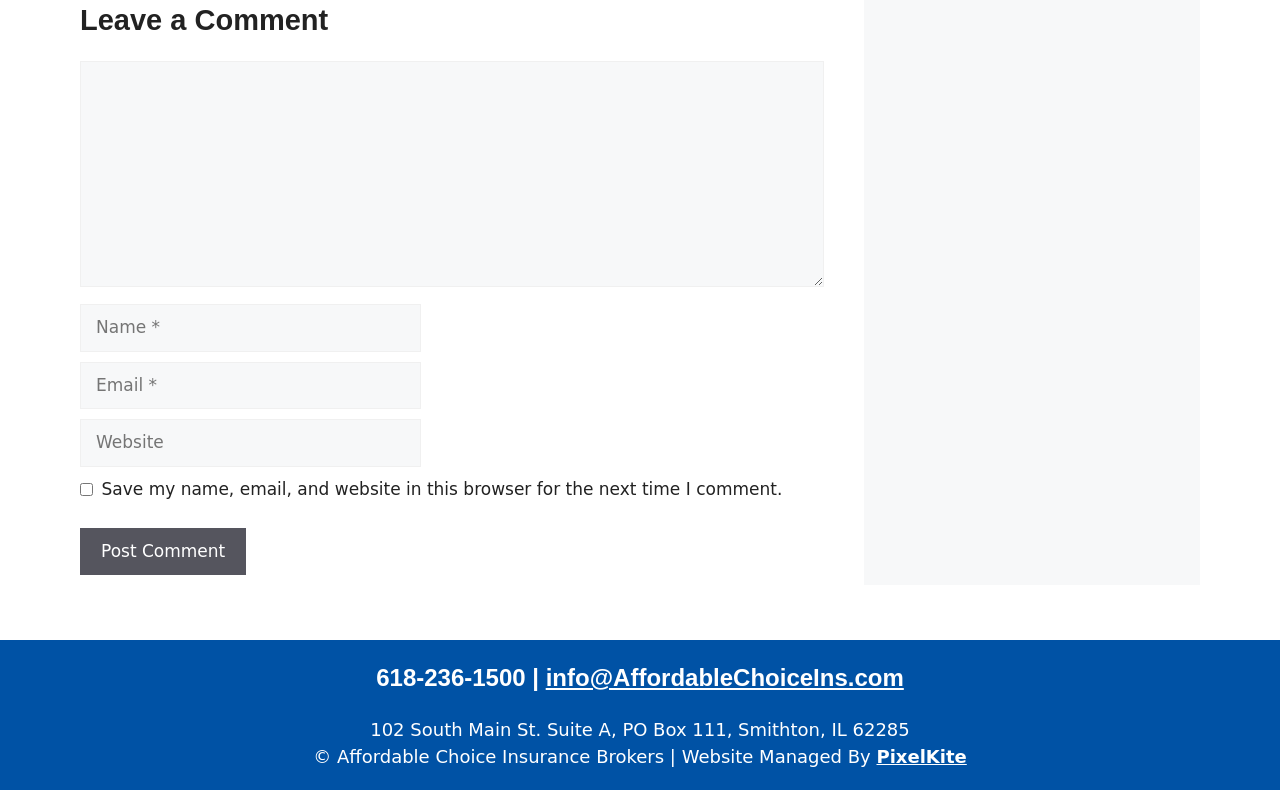Based on what you see in the screenshot, provide a thorough answer to this question: What is the phone number on the webpage?

The phone number is found in the heading '618-236-1500 | info@AffordableChoiceIns.com' which is located in the complementary section of the webpage.